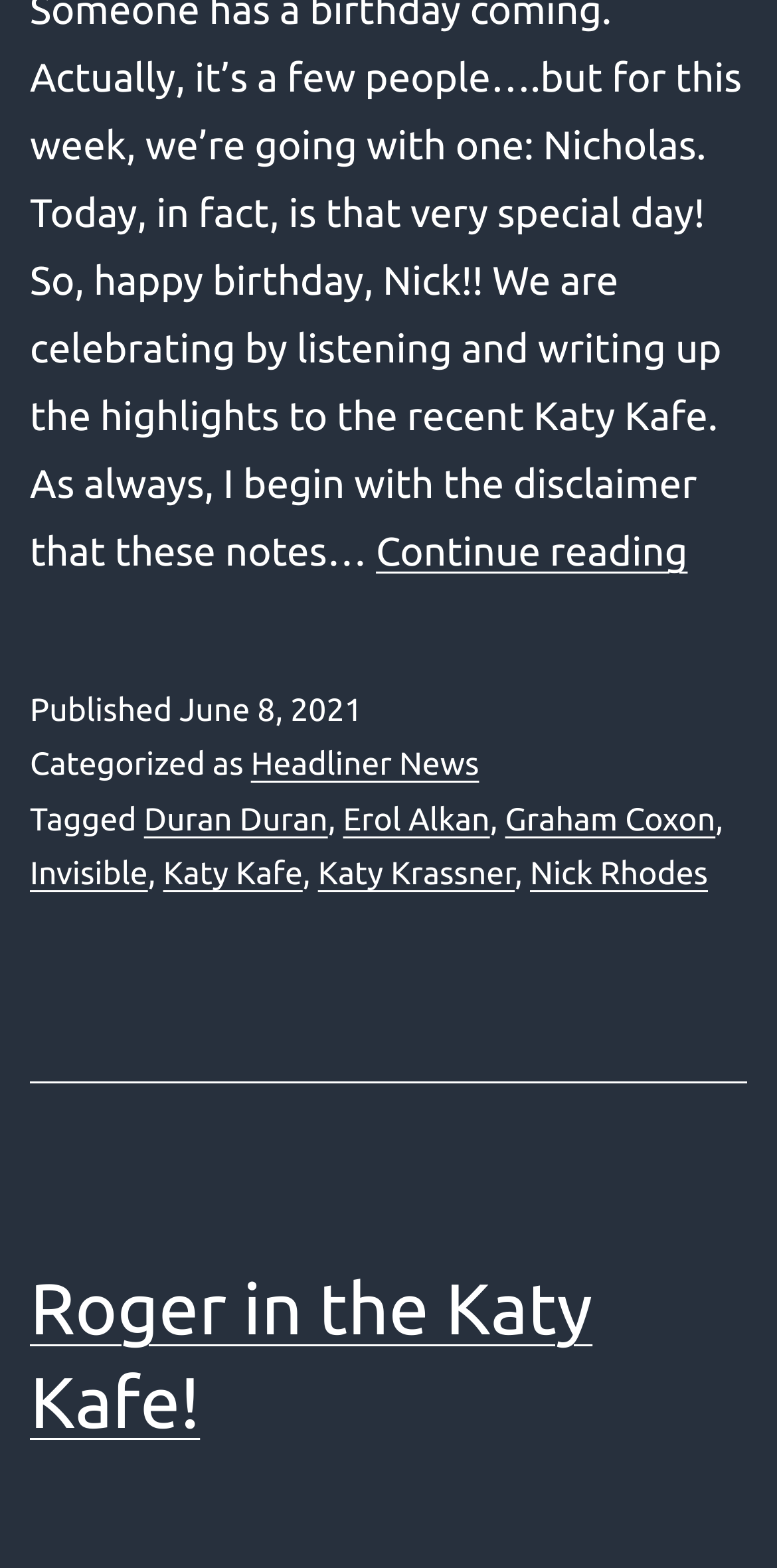Determine the bounding box coordinates of the clickable region to follow the instruction: "Learn more about Duran Duran".

[0.185, 0.511, 0.422, 0.534]